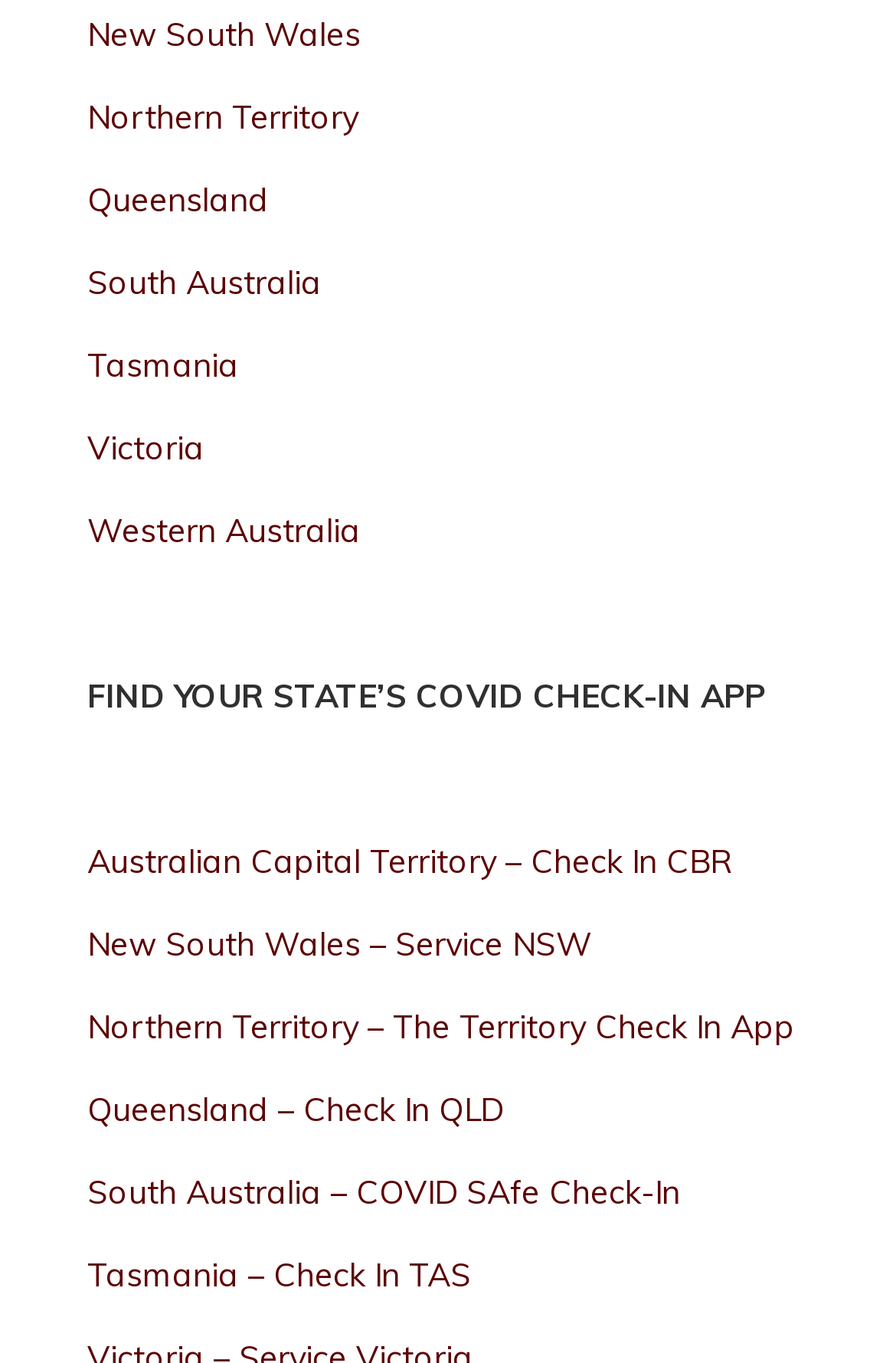Find the bounding box coordinates of the element to click in order to complete the given instruction: "Learn about COVID check-in app for Queensland."

[0.097, 0.131, 0.3, 0.162]